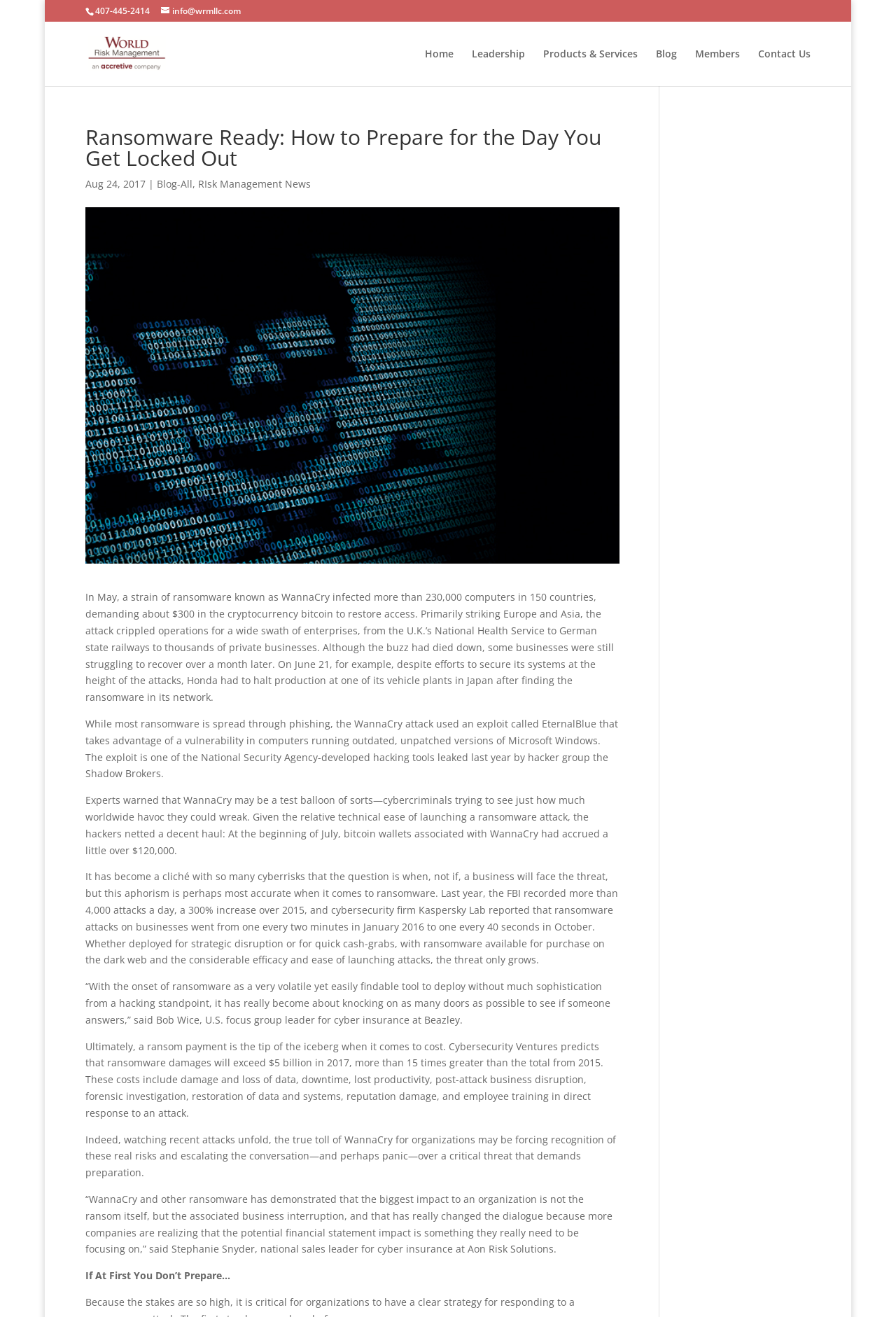What is the date of the blog post?
Answer the question with a detailed explanation, including all necessary information.

I found the date of the blog post by looking at the text elements below the main heading, where I saw a static text element with the date 'Aug 24, 2017'.